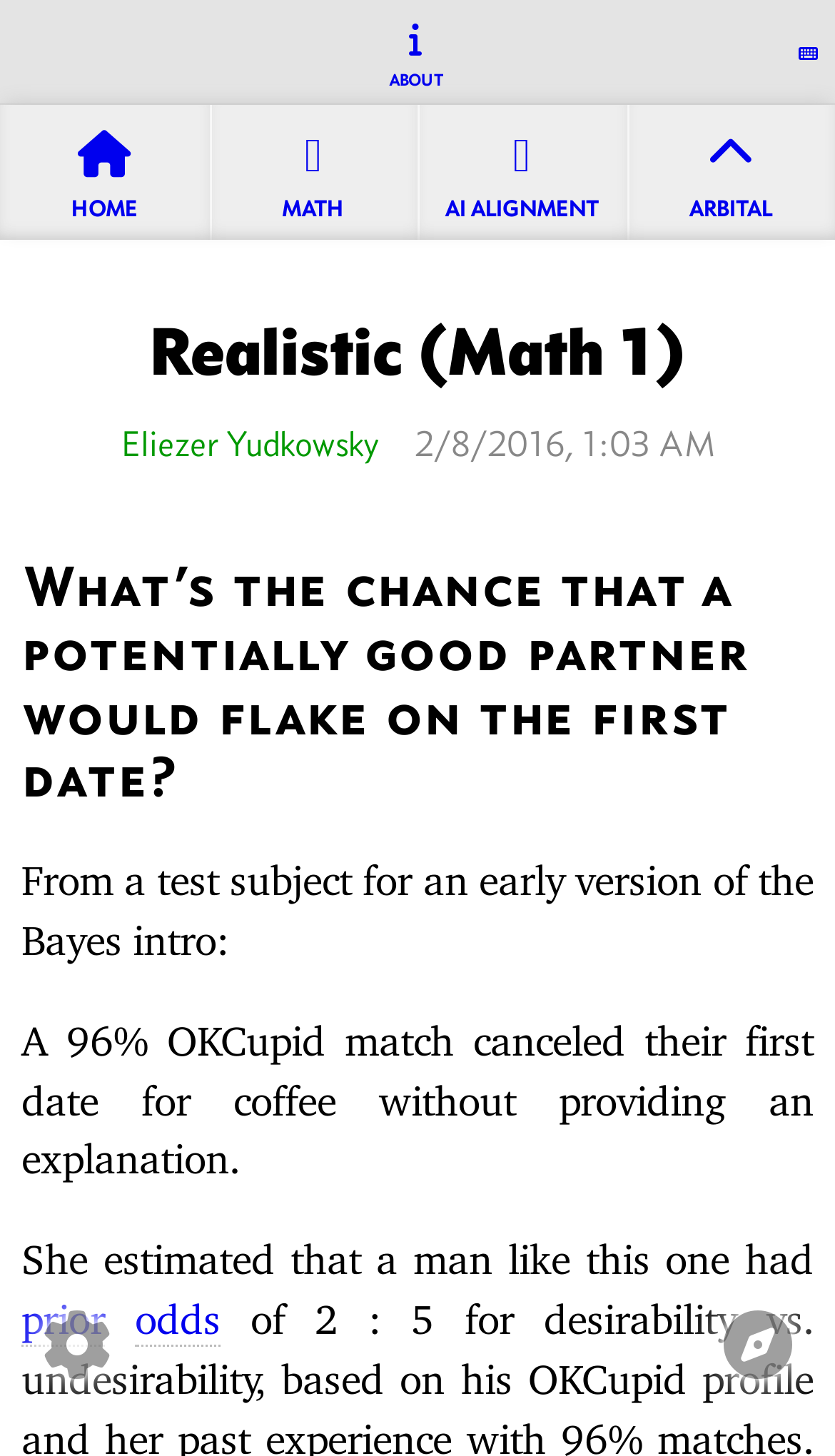Specify the bounding box coordinates of the region I need to click to perform the following instruction: "read article by Eliezer Yudkowsky". The coordinates must be four float numbers in the range of 0 to 1, i.e., [left, top, right, bottom].

[0.145, 0.28, 0.453, 0.328]